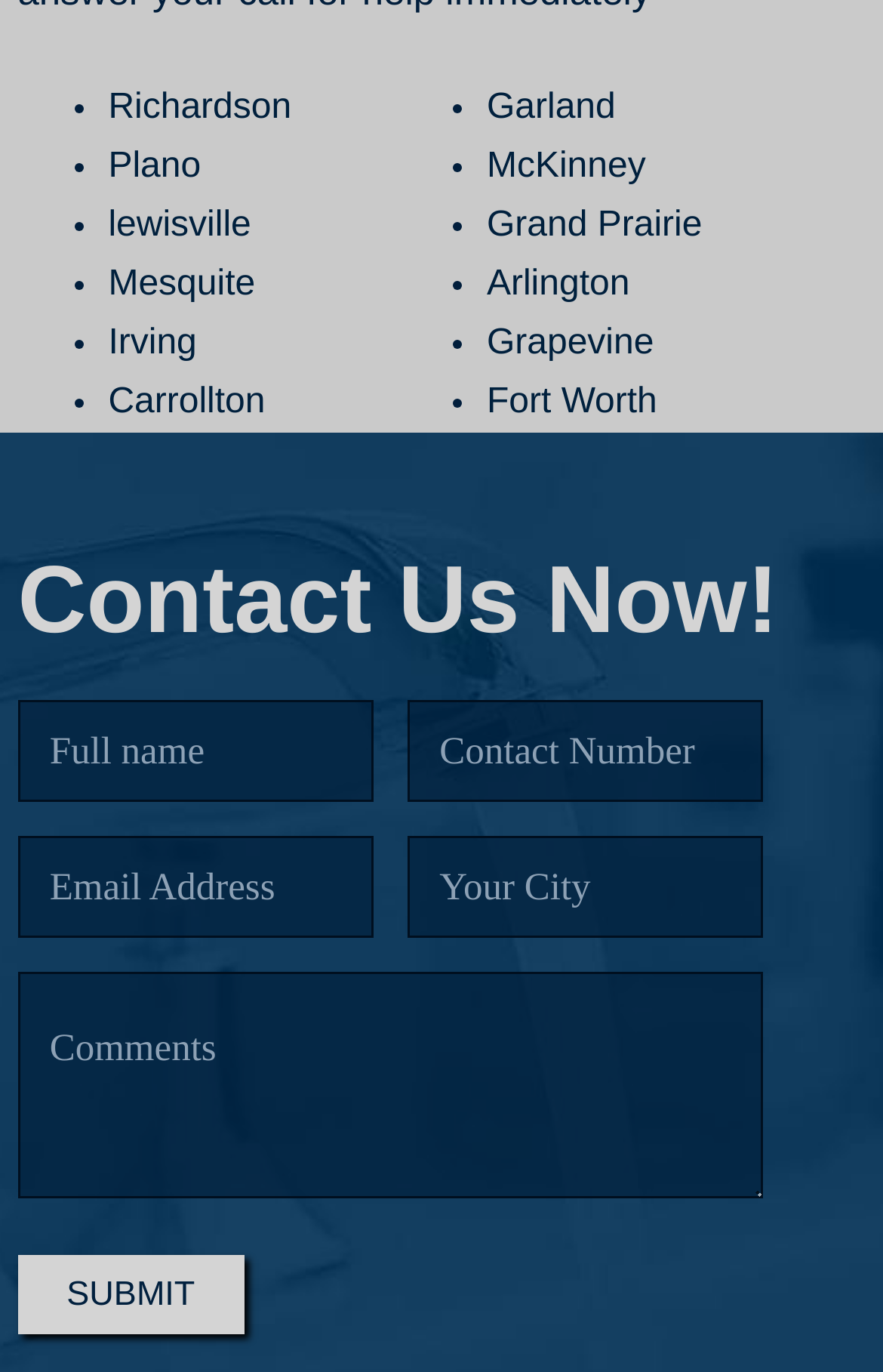Respond to the following question using a concise word or phrase: 
What is the button text at the bottom of the form?

SUBMIT